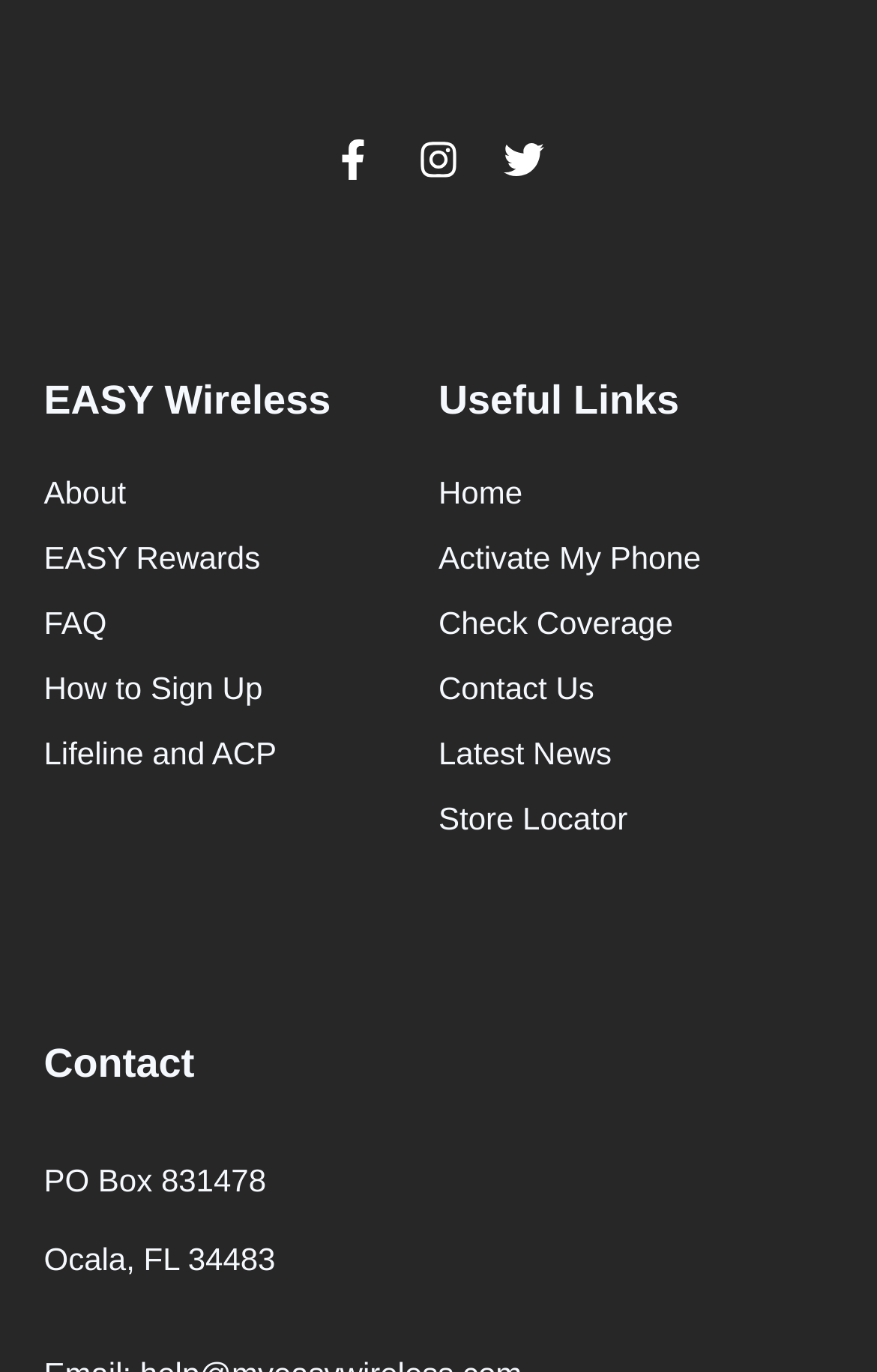Find the bounding box coordinates for the UI element that matches this description: "Activate My Phone".

[0.5, 0.39, 0.95, 0.425]